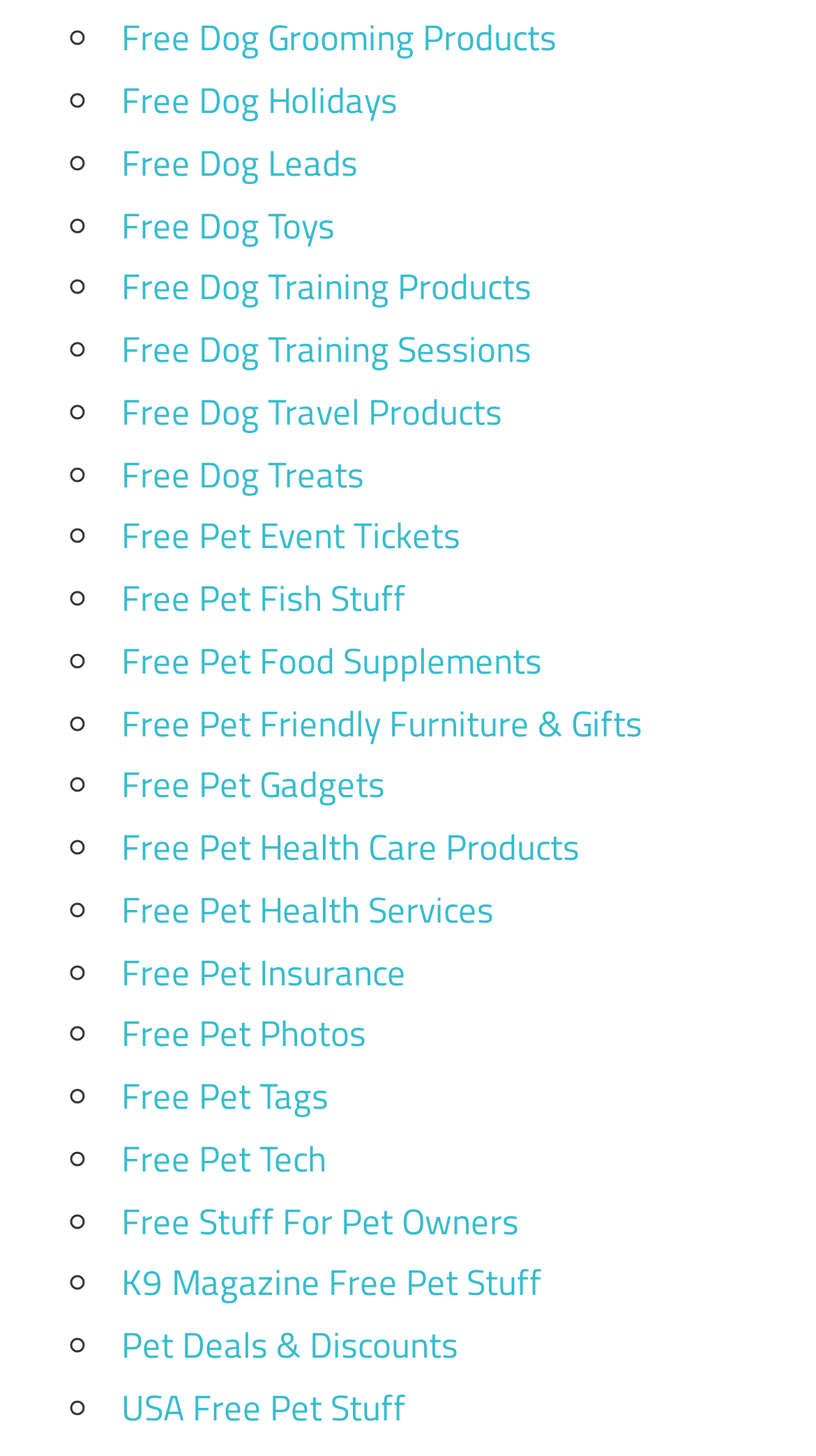Please provide a detailed answer to the question below by examining the image:
What type of products are offered for free?

Based on the list of links on the webpage, it appears that the website offers various pet-related products for free, including dog grooming products, dog leads, dog toys, and more.